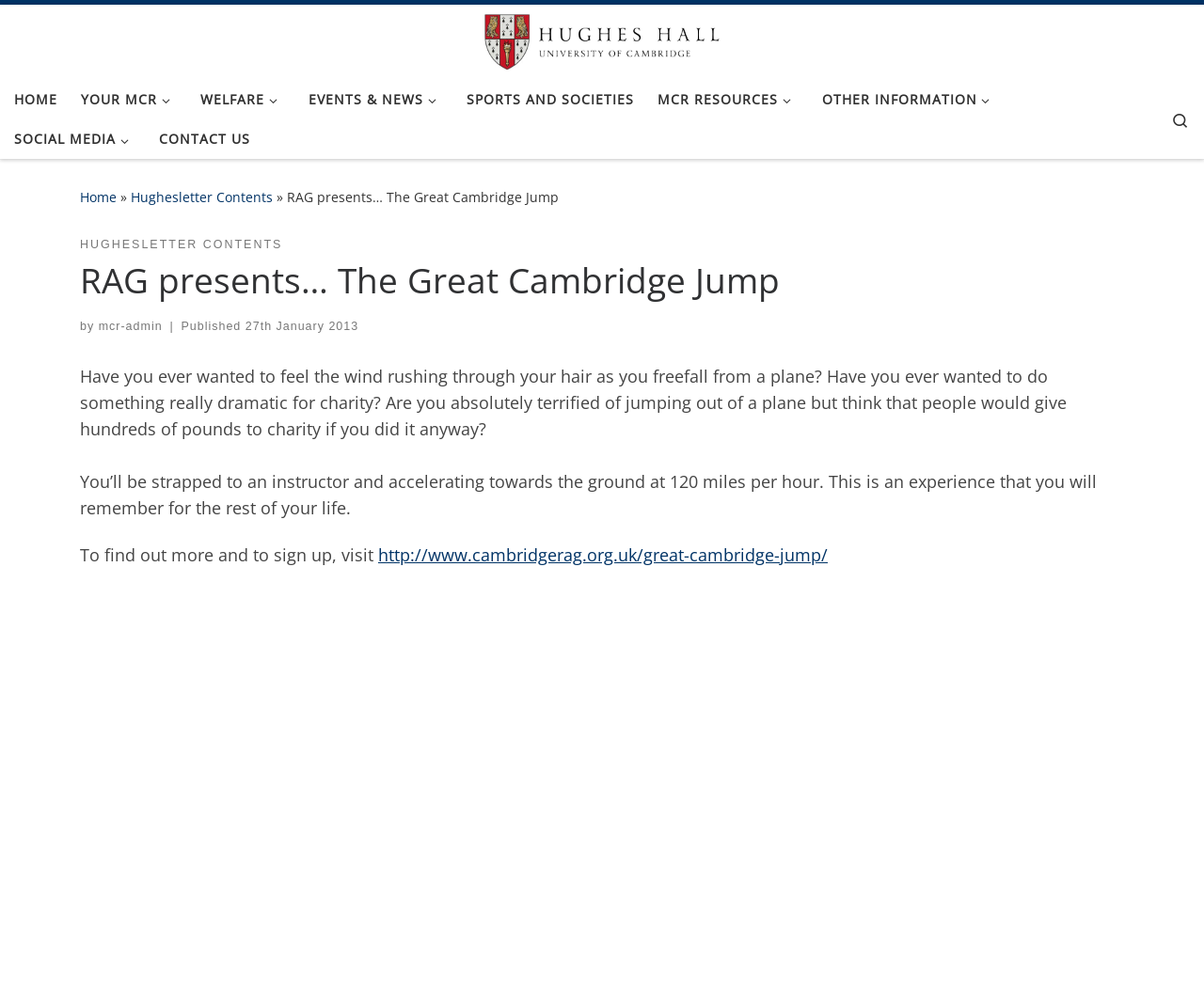Please find the bounding box coordinates of the element that you should click to achieve the following instruction: "Learn more about 'The Great Cambridge Jump'". The coordinates should be presented as four float numbers between 0 and 1: [left, top, right, bottom].

[0.314, 0.548, 0.688, 0.571]